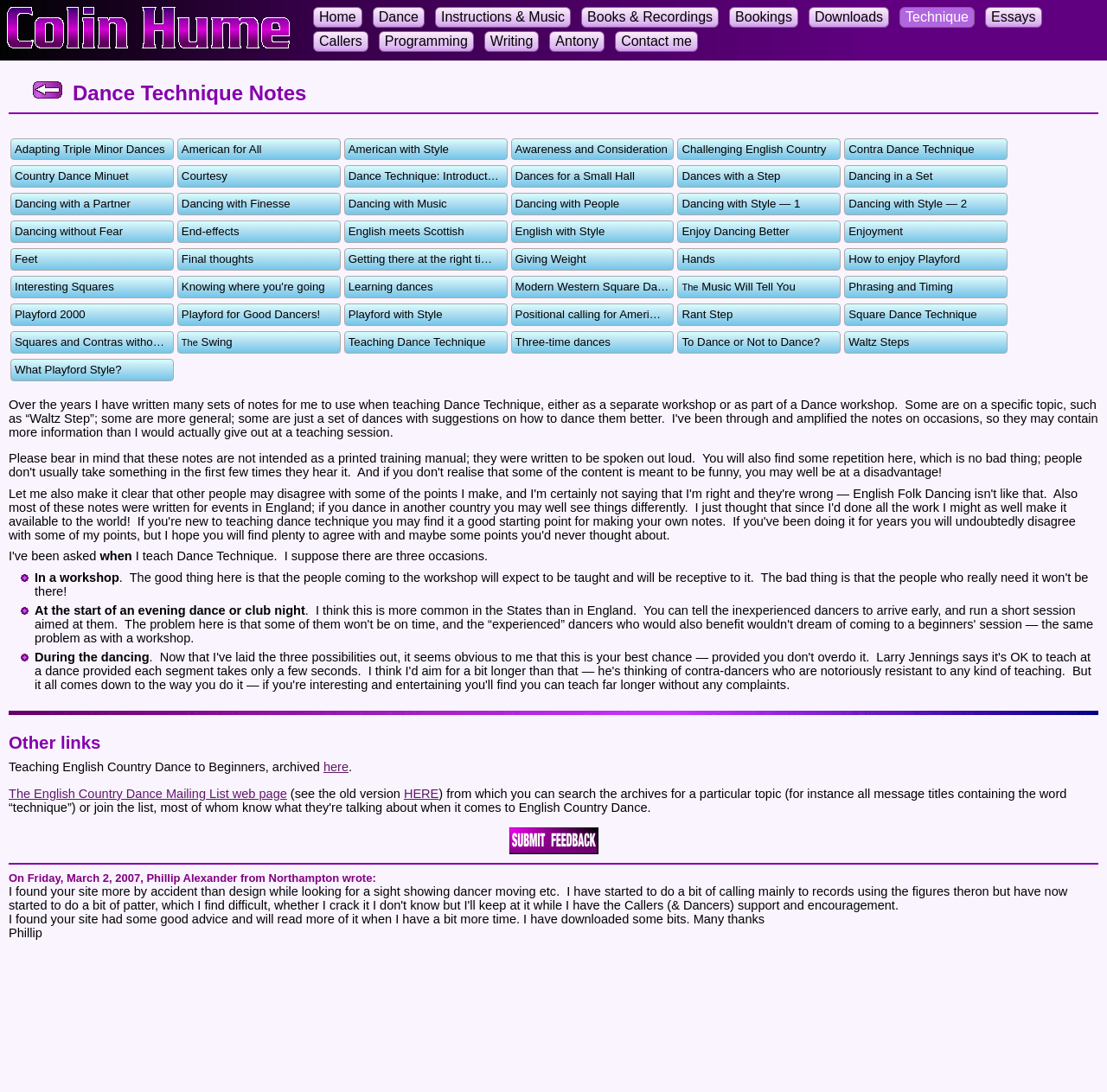Explain the features and main sections of the webpage comprehensively.

This webpage is about Colin Hume's Dance Technique Notes. At the top, there is an image of Colin Hume, followed by a row of links to different sections of the website, including "Home", "Dance", "Instructions & Music", and others. Below this, there is a heading "Back Dance Technique Notes" with a link to "Back" and an image of a back arrow.

The main content of the webpage is a list of links to various dance technique notes, with titles such as "Adapting Triple Minor Dances", "American for All", and "Dancing with Style — 1". There are 98 links in total, arranged in a vertical list that takes up most of the page.

To the right of the list, there is a section with three paragraphs of text. The first paragraph explains that the author teaches dance technique and lists three occasions when they do so. The second paragraph is a list of three items, each describing one of these occasions. The third paragraph is a heading "Other links" followed by a link to an archived article on teaching English country dance to beginners.

Overall, the webpage appears to be a collection of resources and notes on dance technique, with a focus on English country dance and related styles.